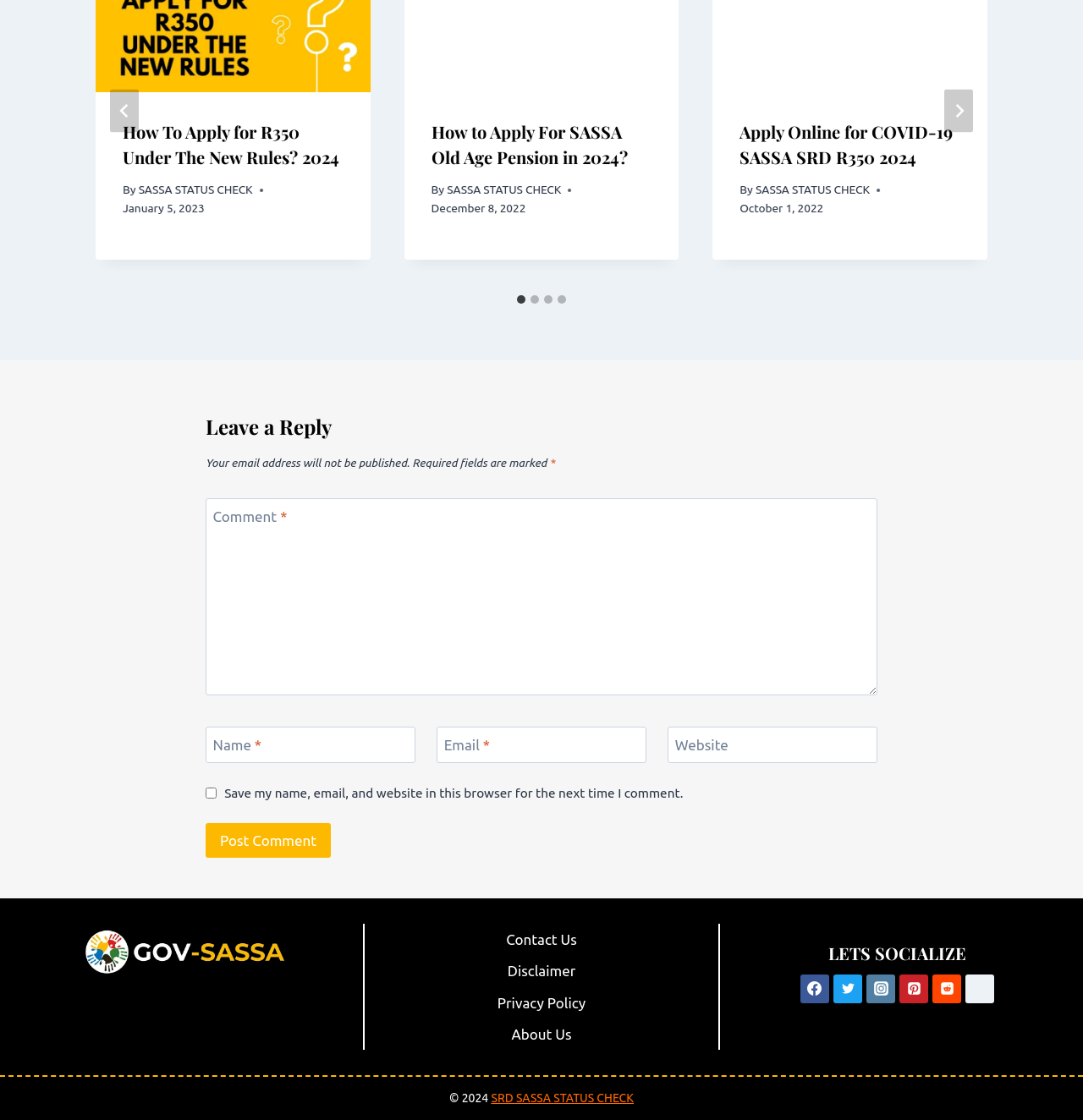Please give the bounding box coordinates of the area that should be clicked to fulfill the following instruction: "Enter a comment in the 'Comment *' field". The coordinates should be in the format of four float numbers from 0 to 1, i.e., [left, top, right, bottom].

[0.19, 0.445, 0.81, 0.621]